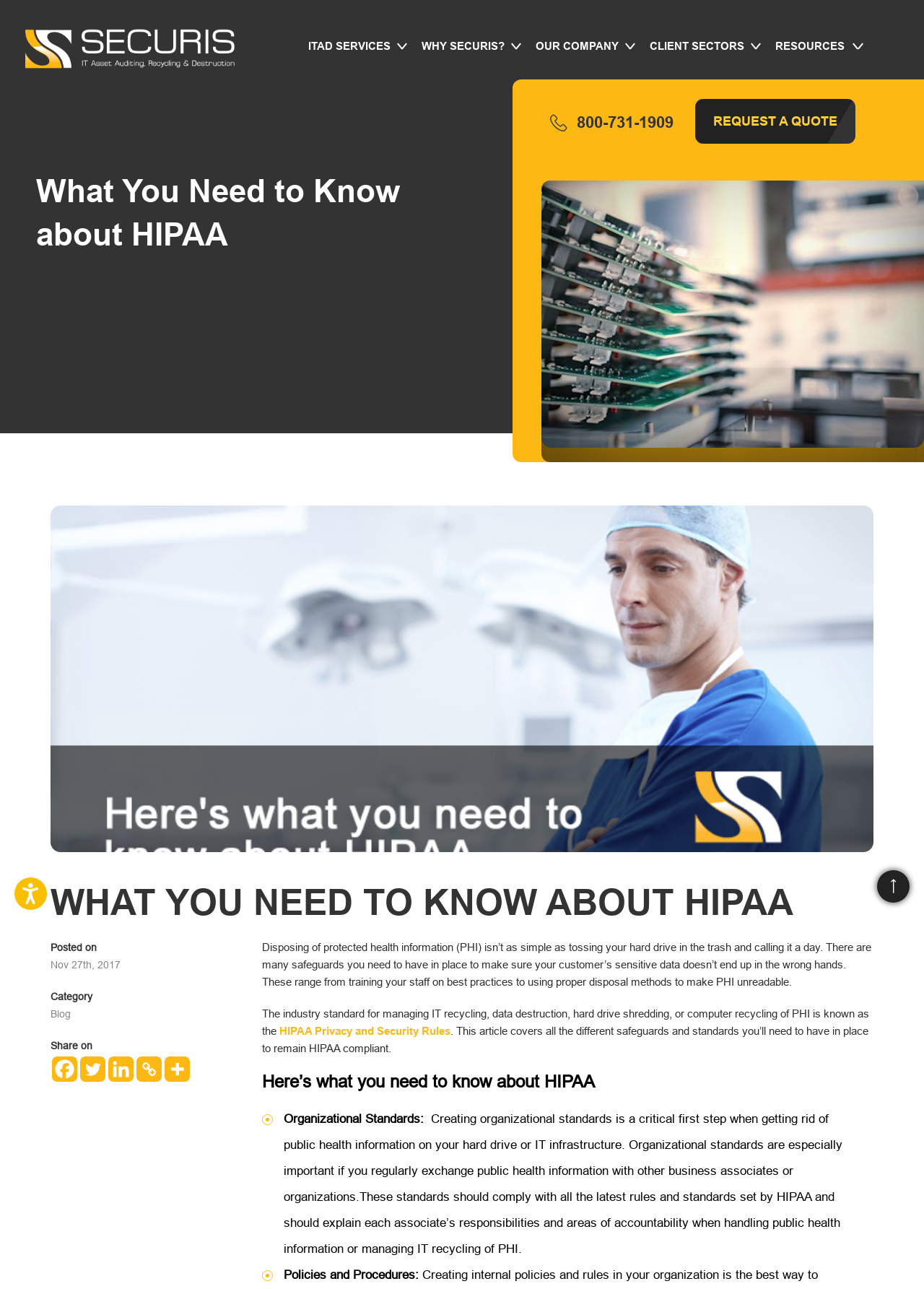Please identify the bounding box coordinates of the element's region that should be clicked to execute the following instruction: "Request a quote". The bounding box coordinates must be four float numbers between 0 and 1, i.e., [left, top, right, bottom].

[0.752, 0.077, 0.926, 0.111]